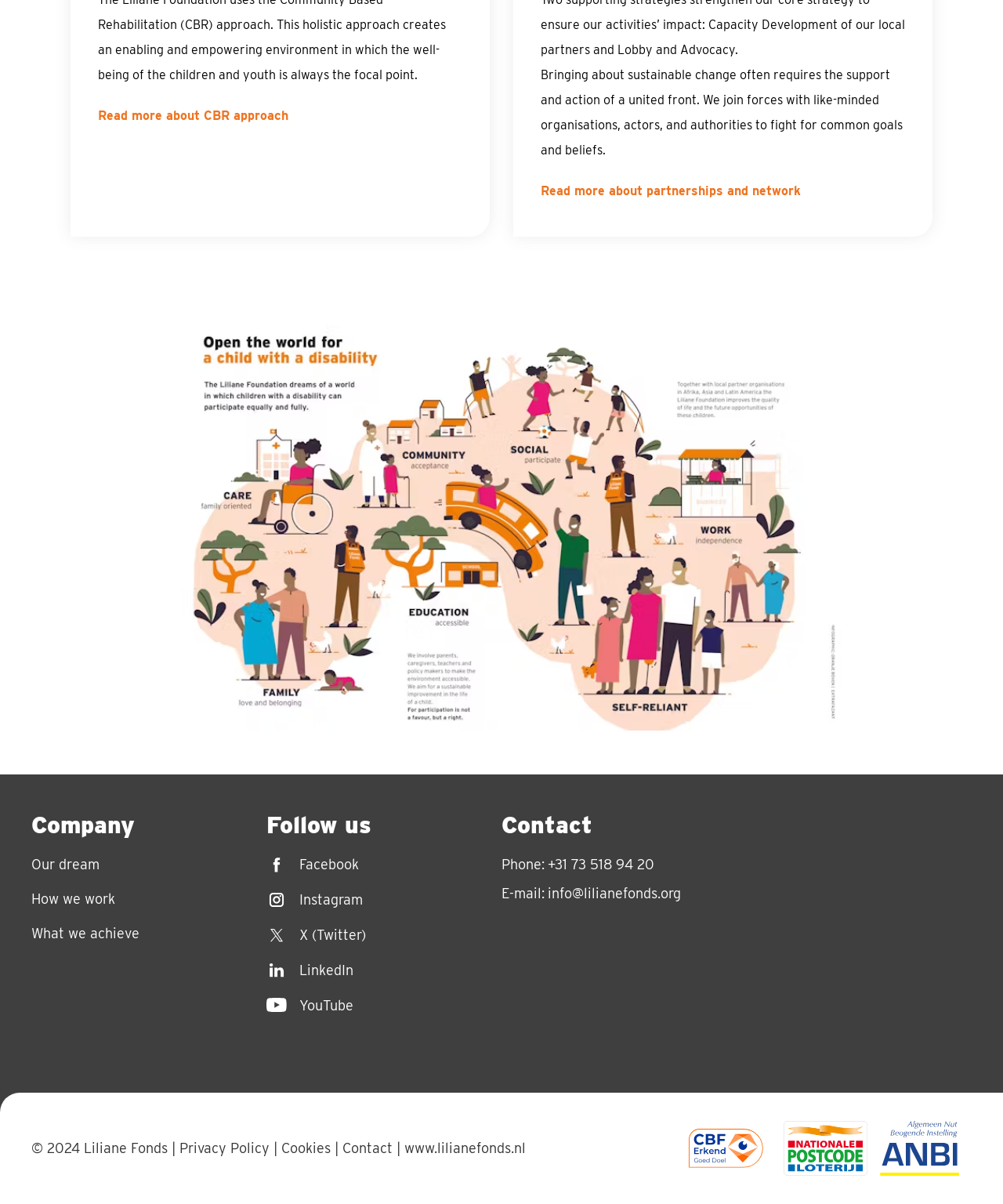What is the organization's phone number?
Respond with a short answer, either a single word or a phrase, based on the image.

+31 73 518 94 20